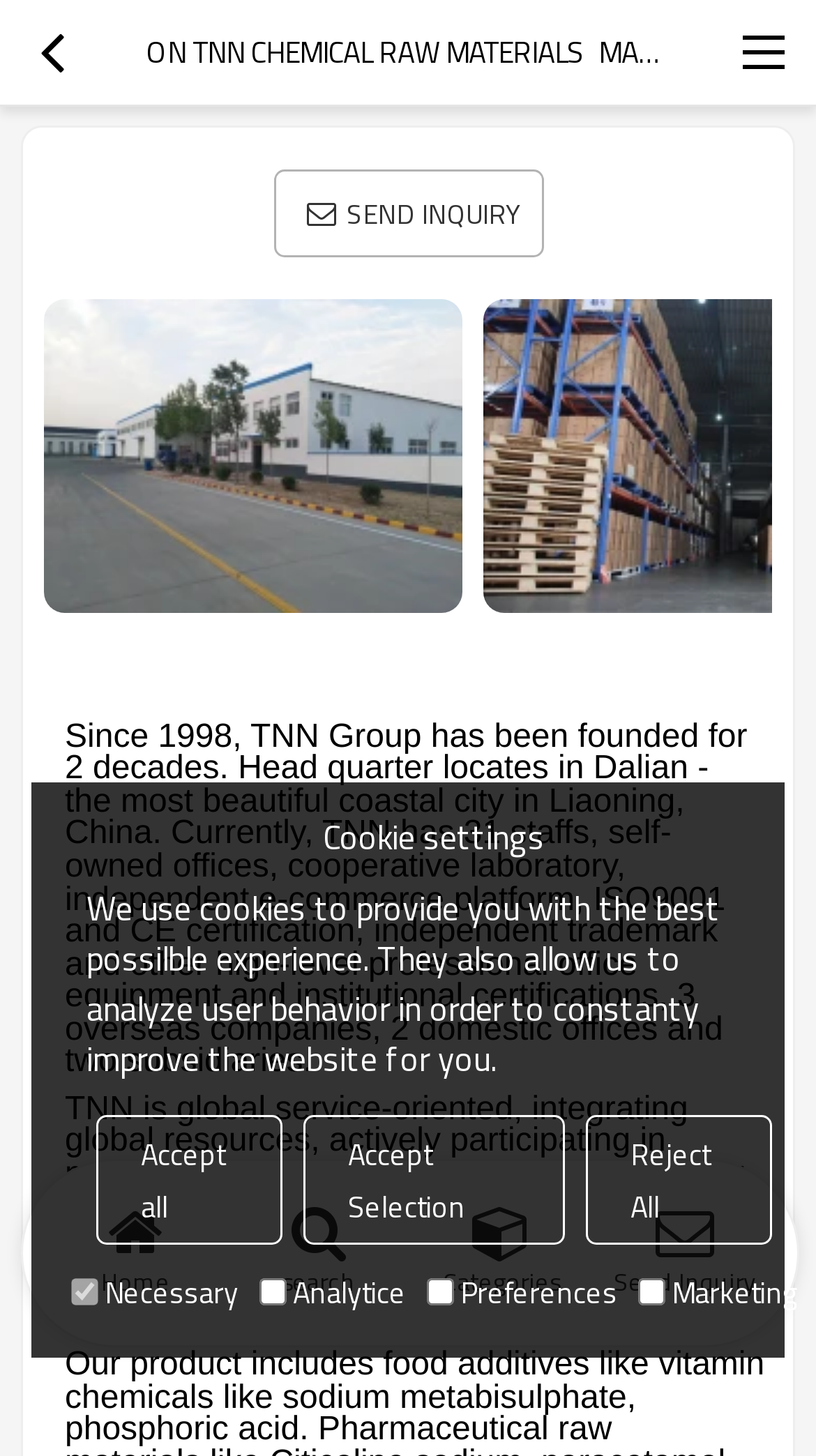Please locate the clickable area by providing the bounding box coordinates to follow this instruction: "Click the Categories button".

[0.503, 0.812, 0.727, 0.895]